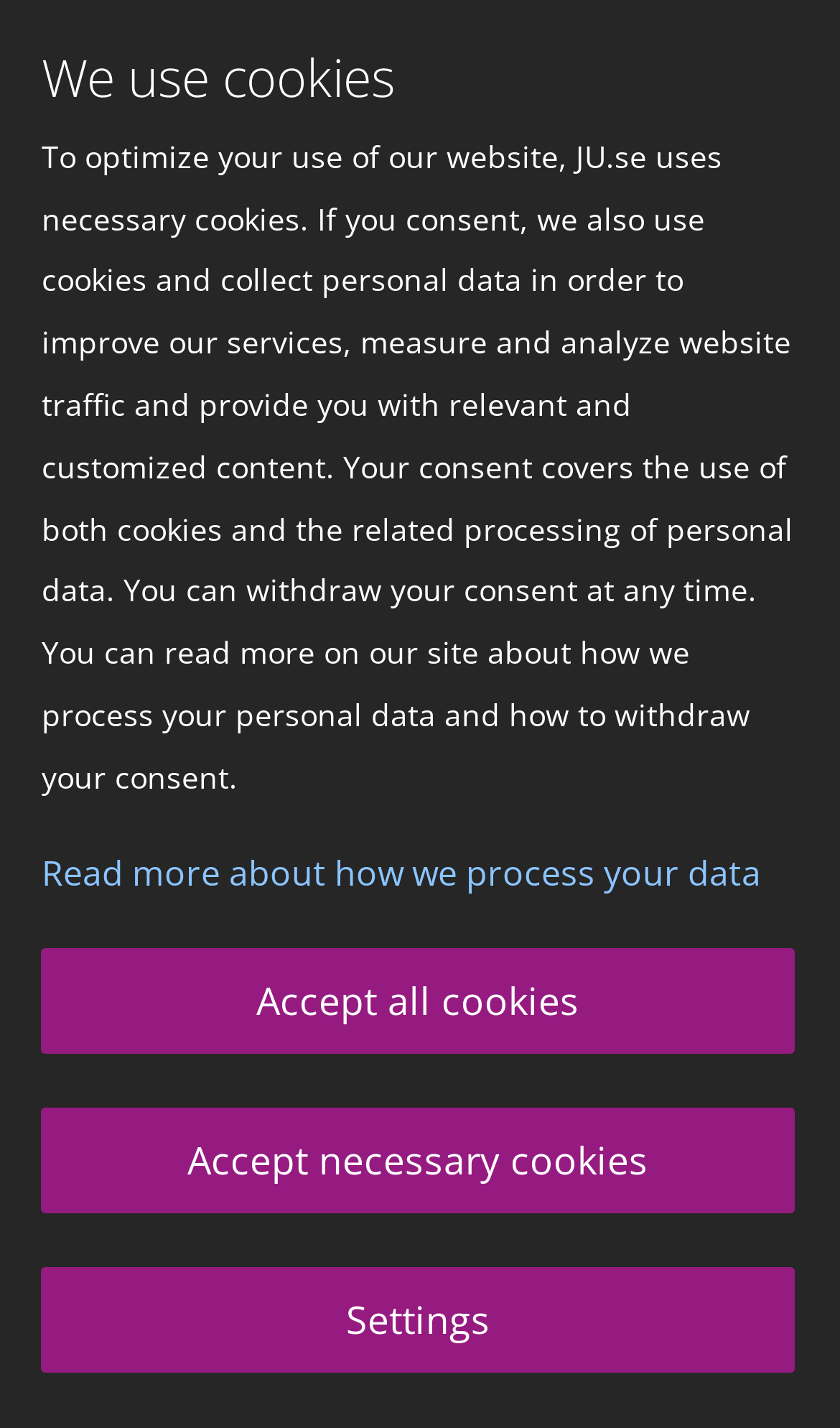Locate the bounding box coordinates for the element described below: "Settings". The coordinates must be four float values between 0 and 1, formatted as [left, top, right, bottom].

[0.049, 0.888, 0.946, 0.961]